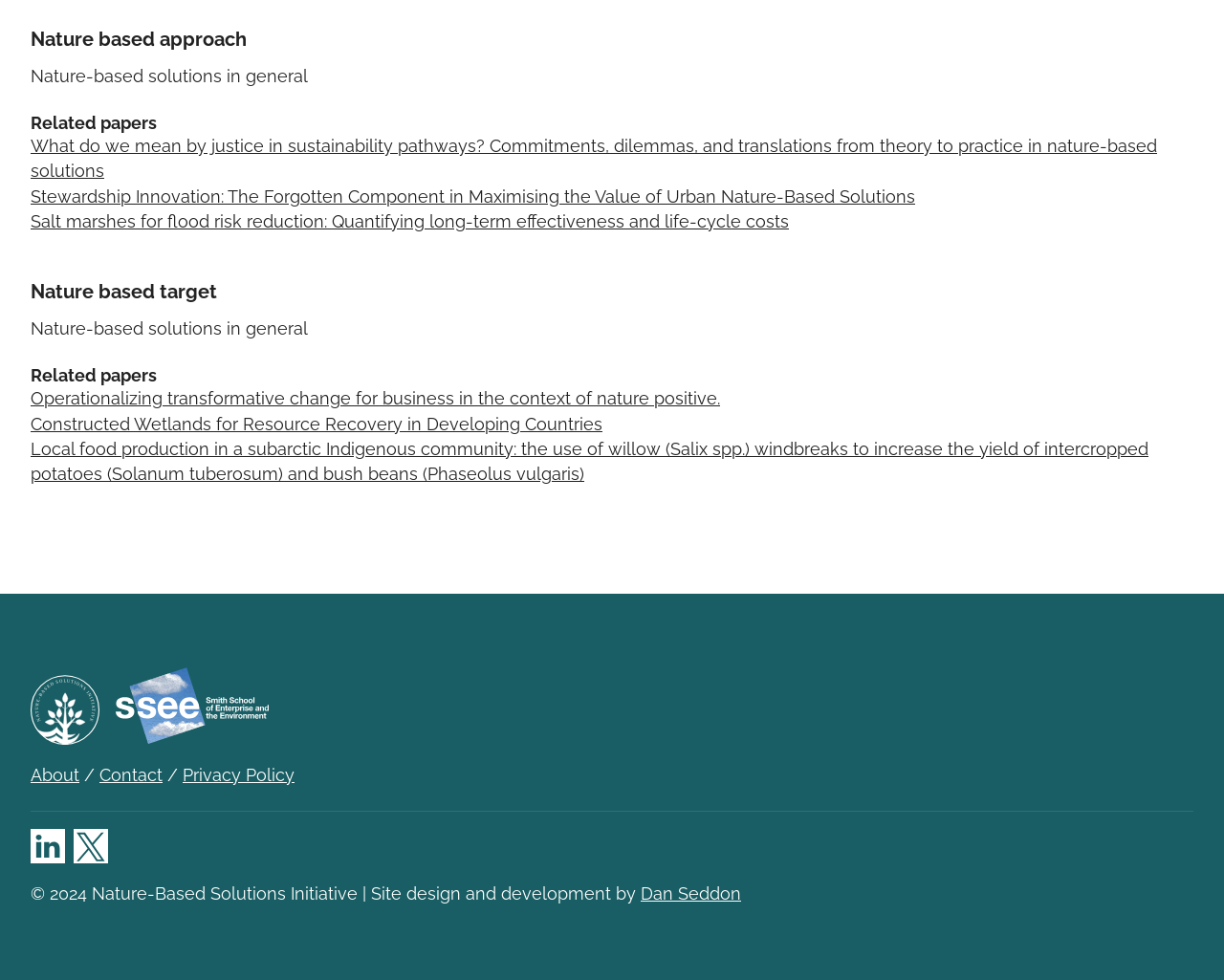Please identify the bounding box coordinates of the element's region that needs to be clicked to fulfill the following instruction: "Click on the link 'NbSI - Mangrove and sea - logo'". The bounding box coordinates should consist of four float numbers between 0 and 1, i.e., [left, top, right, bottom].

[0.025, 0.683, 0.081, 0.76]